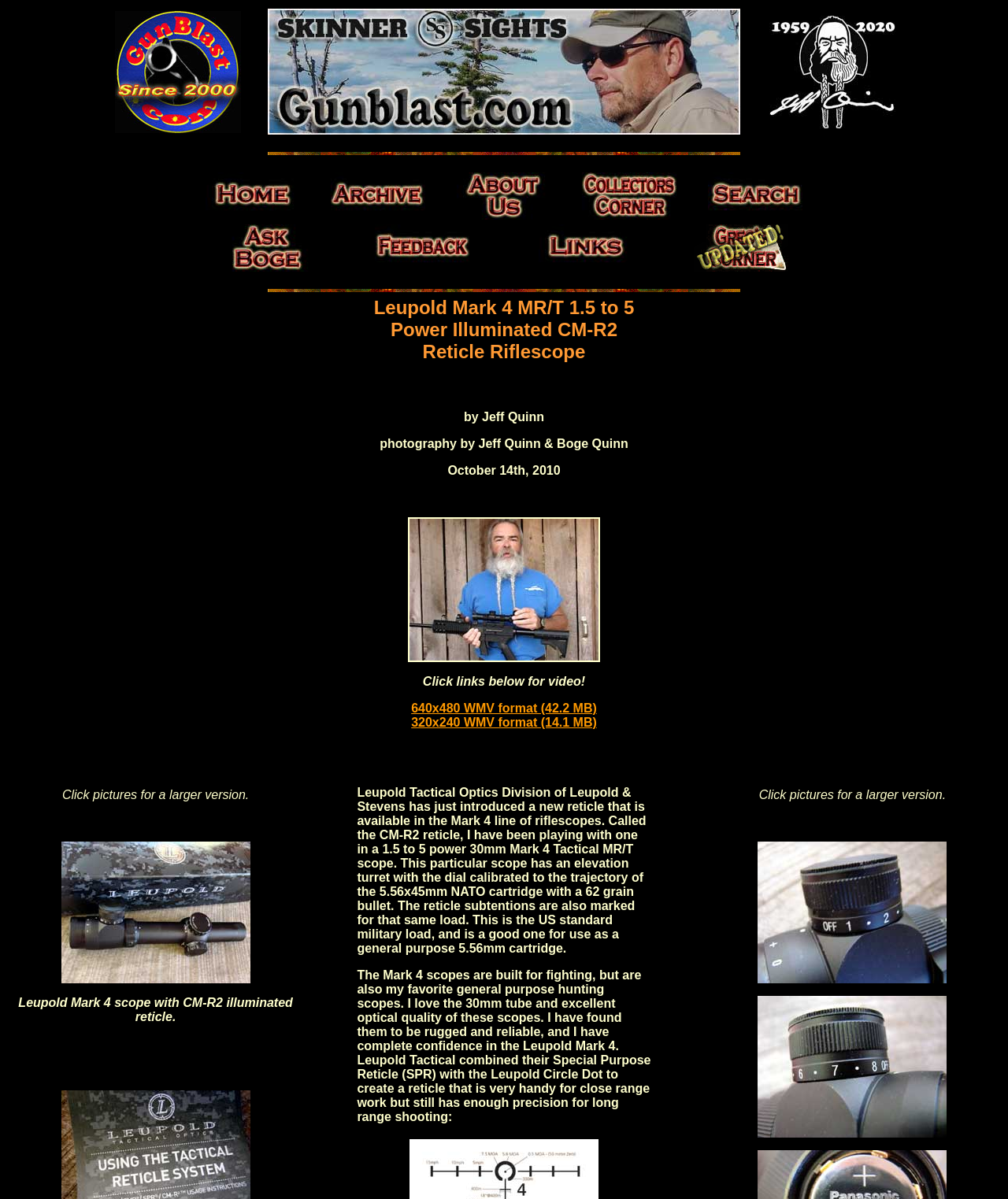Please answer the following question using a single word or phrase: 
Who are the photographers?

Jeff Quinn & Boge Quinn